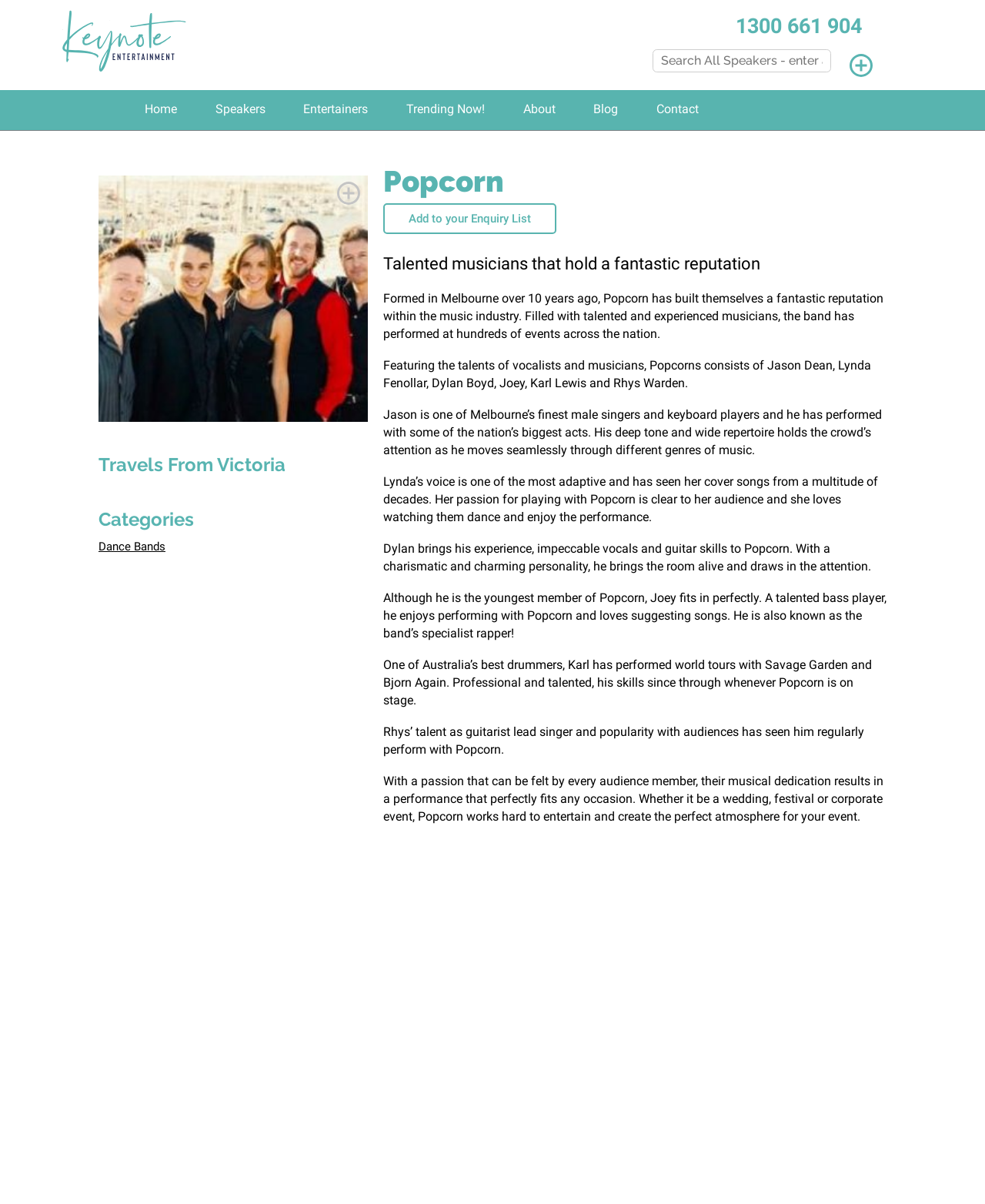Identify the bounding box coordinates of the section that should be clicked to achieve the task described: "Call Keynote Entertainment".

[0.747, 0.012, 0.875, 0.032]